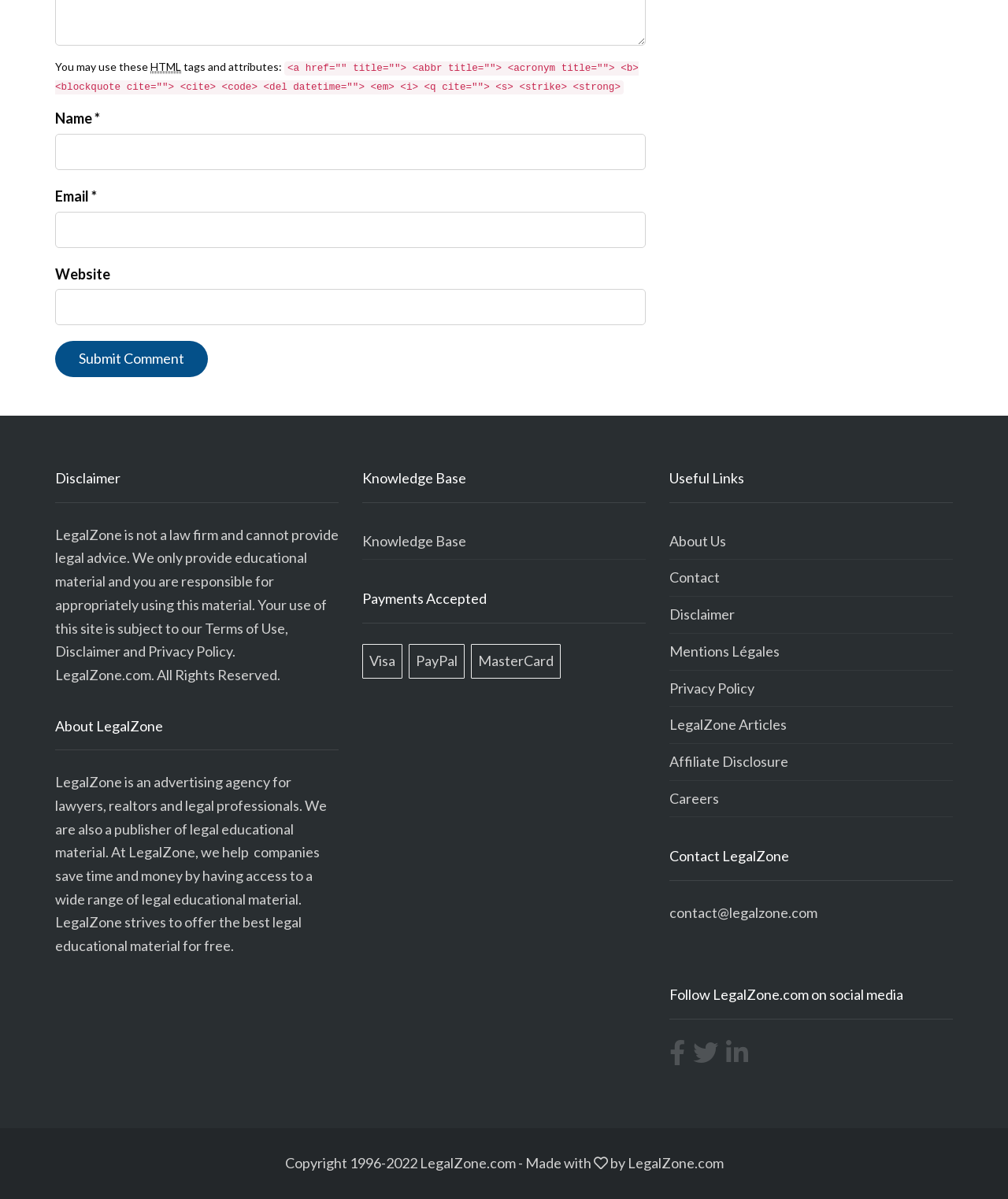Please identify the bounding box coordinates of the region to click in order to complete the task: "Follow LegalZone on Facebook". The coordinates must be four float numbers between 0 and 1, specified as [left, top, right, bottom].

[0.664, 0.874, 0.688, 0.889]